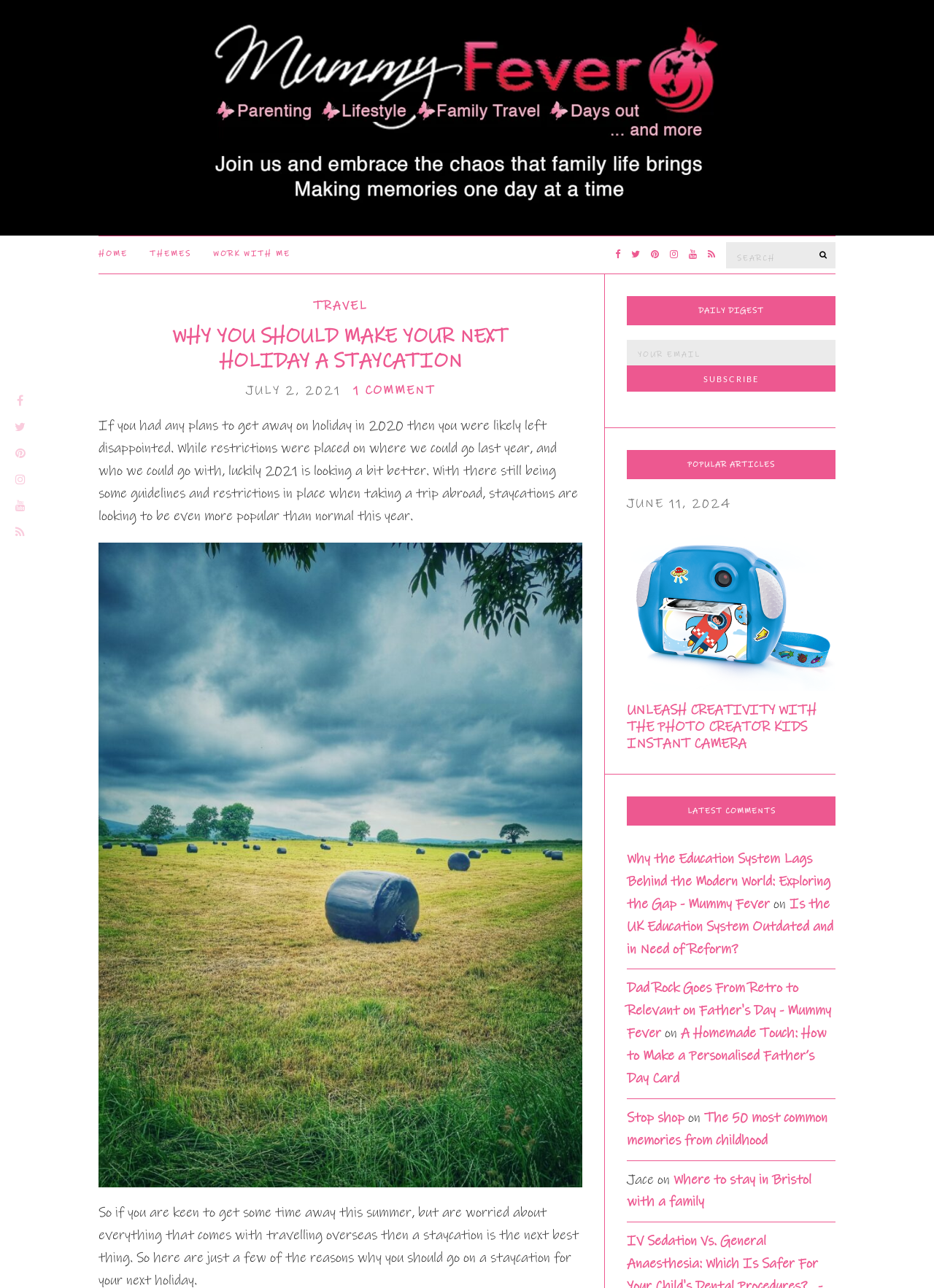Based on the image, please respond to the question with as much detail as possible:
What is the title of the popular article?

I determined the answer by looking at the heading element with the text 'UNLEASH CREATIVITY WITH THE PHOTO CREATOR KIDS INSTANT CAMERA' which suggests that this is the title of a popular article.